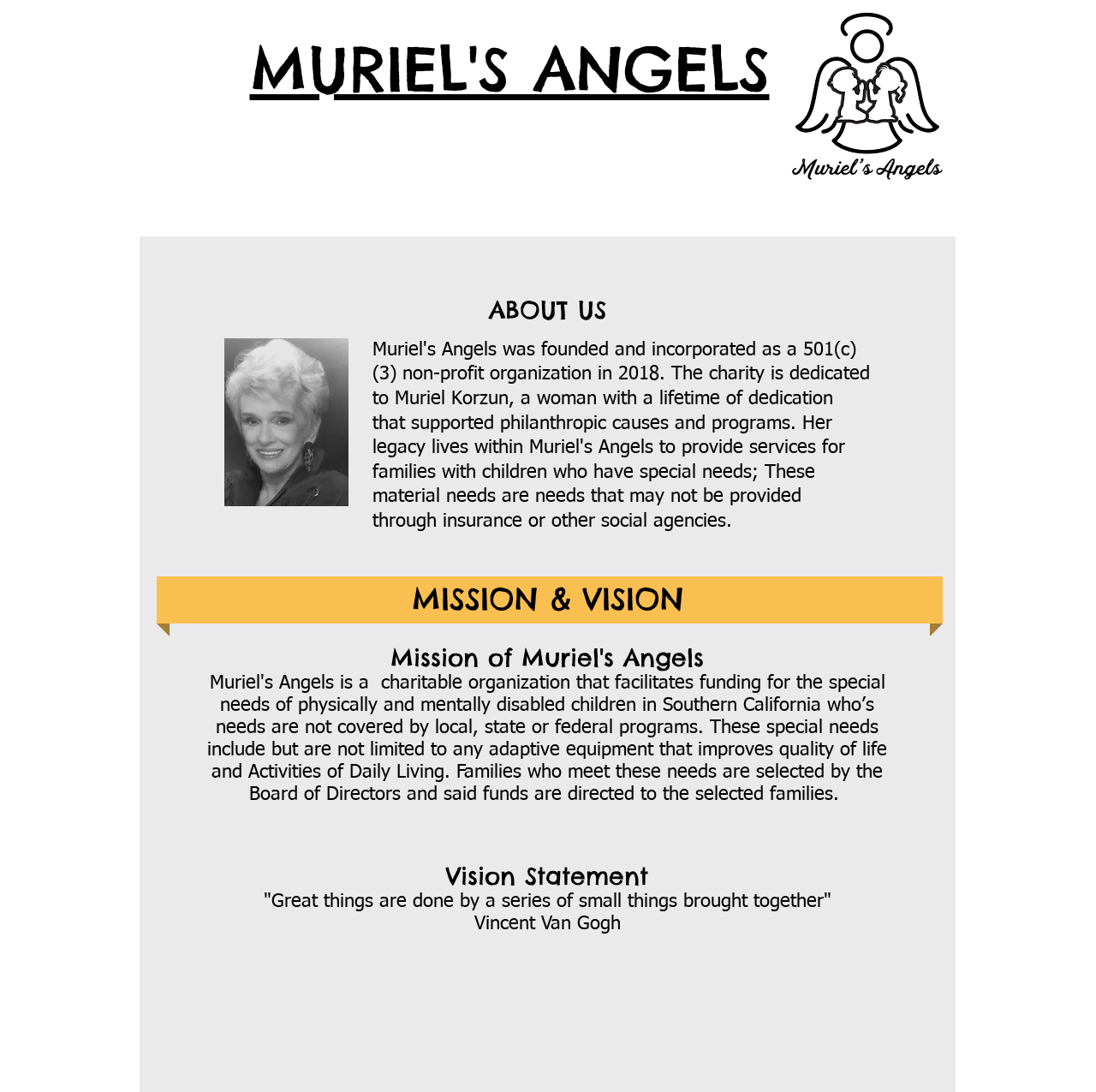Write a detailed summary of the webpage.

The webpage is about Muriel's Angels, an organization that presents its mission and vision. At the top, there is a large heading "MURIEL'S ANGELS" with a link to the organization's name, situated near the top-left corner of the page. To the right of the heading, there is a logo image of Muriel's Angels, taking up a significant portion of the top-right section.

Below the logo, there is a section labeled "ABOUT US" with a heading. Underneath, there is an image "Photo 1.jpg" on the left, accompanied by a small, empty text element. On the right side of the image, there is a heading "Mission of Muriel's Angels", followed by a heading "Vision Statement" further down.

Below the "Vision Statement" heading, there is a quote from Vincent Van Gogh, which reads, "Great things are done by a series of small things brought together". The quote is attributed to Van Gogh, whose name is written below the quote. Above the quote, there is another heading "MISSION & VISION", which seems to be a subheading or a category title.

Overall, the webpage has a simple and clean layout, with a focus on presenting the organization's mission and vision through headings, images, and quotes.